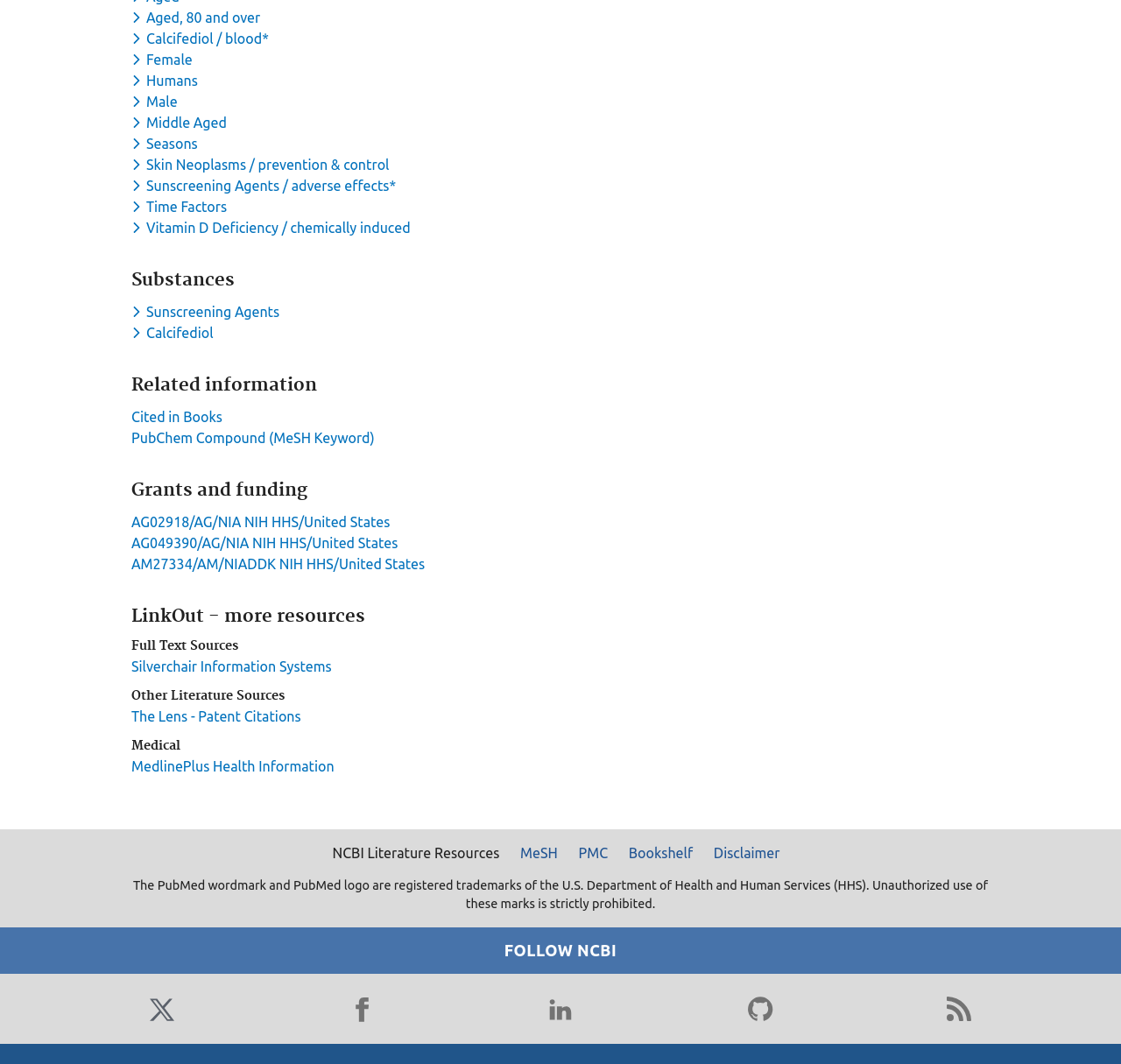Determine the bounding box coordinates of the clickable element necessary to fulfill the instruction: "Explore Substances". Provide the coordinates as four float numbers within the 0 to 1 range, i.e., [left, top, right, bottom].

[0.117, 0.254, 0.68, 0.273]